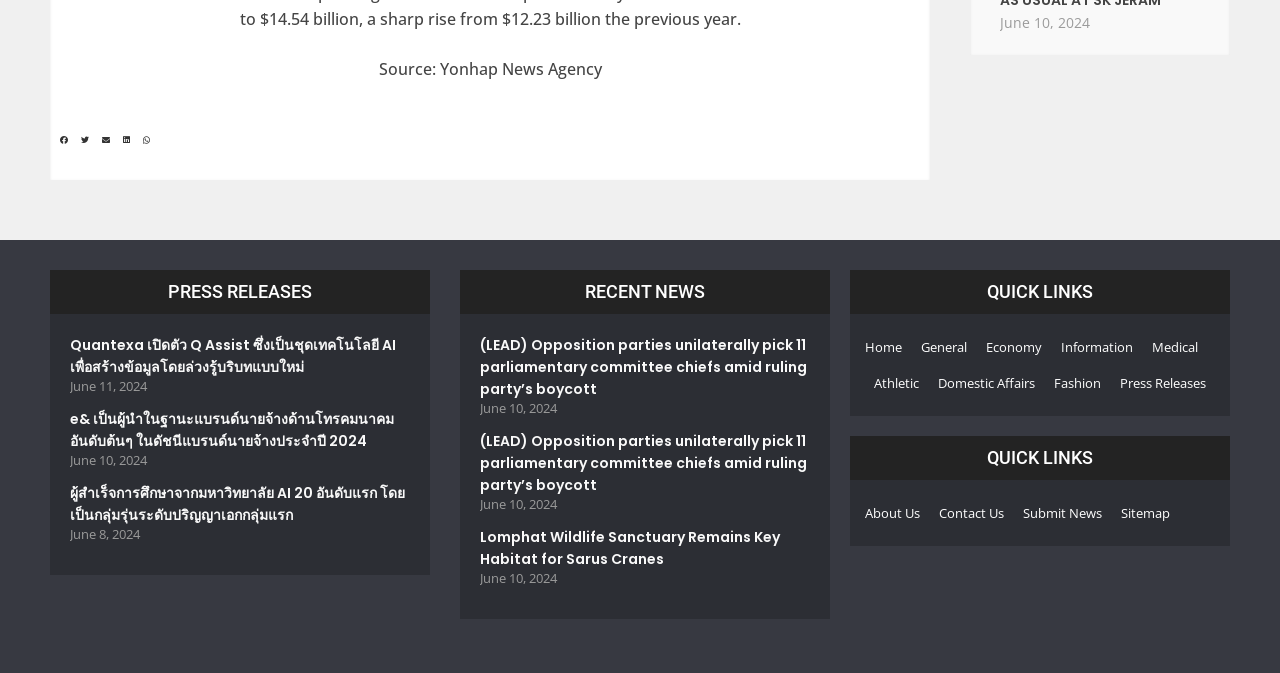Locate and provide the bounding box coordinates for the HTML element that matches this description: "Contact Us".

None